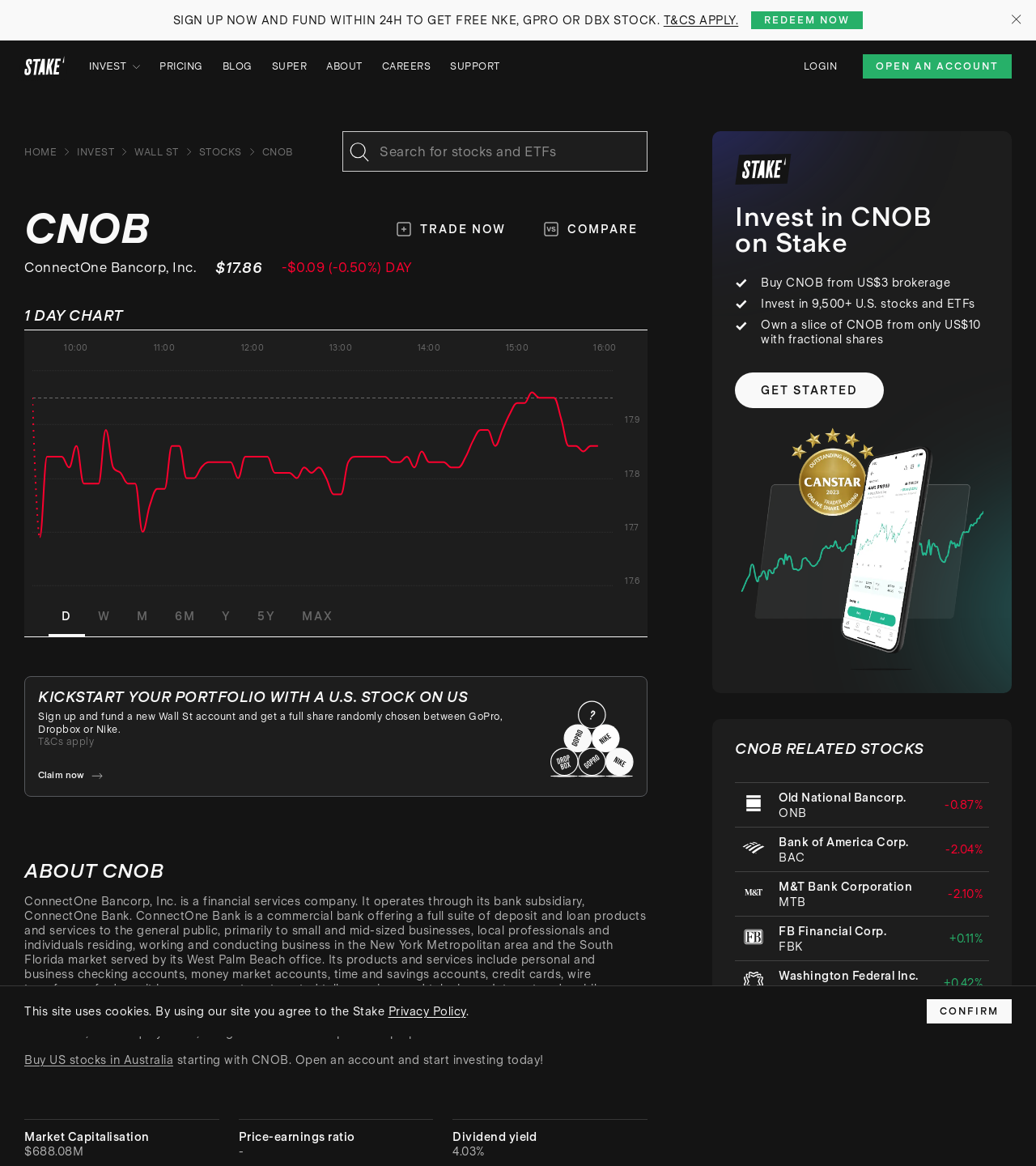What is the name of the bank subsidiary of ConnectOne Bancorp, Inc.?
Look at the image and provide a short answer using one word or a phrase.

ConnectOne Bank